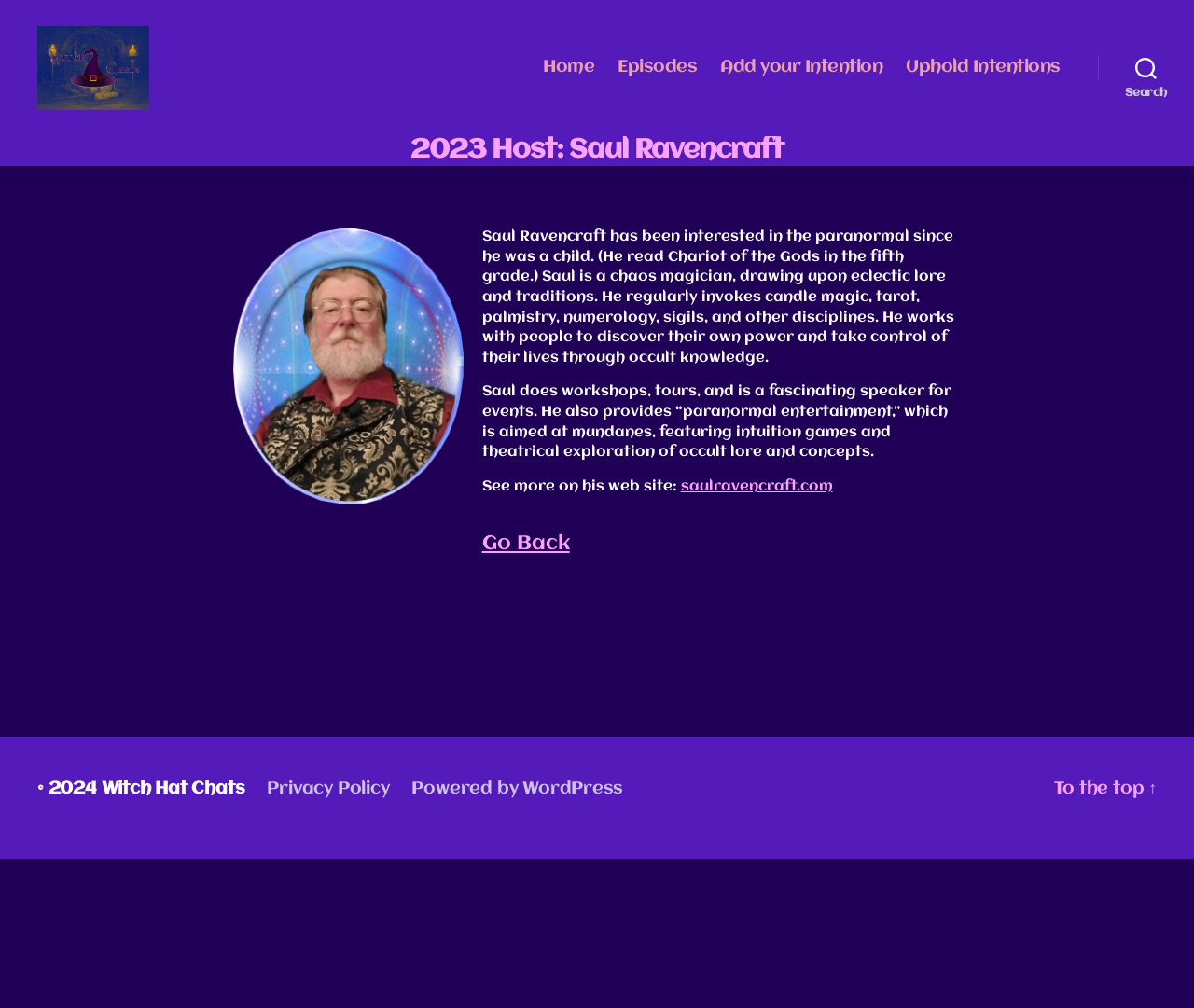Please provide the bounding box coordinate of the region that matches the element description: parent_node: Witch Hat Chats. Coordinates should be in the format (top-left x, top-left y, bottom-right x, bottom-right y) and all values should be between 0 and 1.

[0.031, 0.026, 0.125, 0.109]